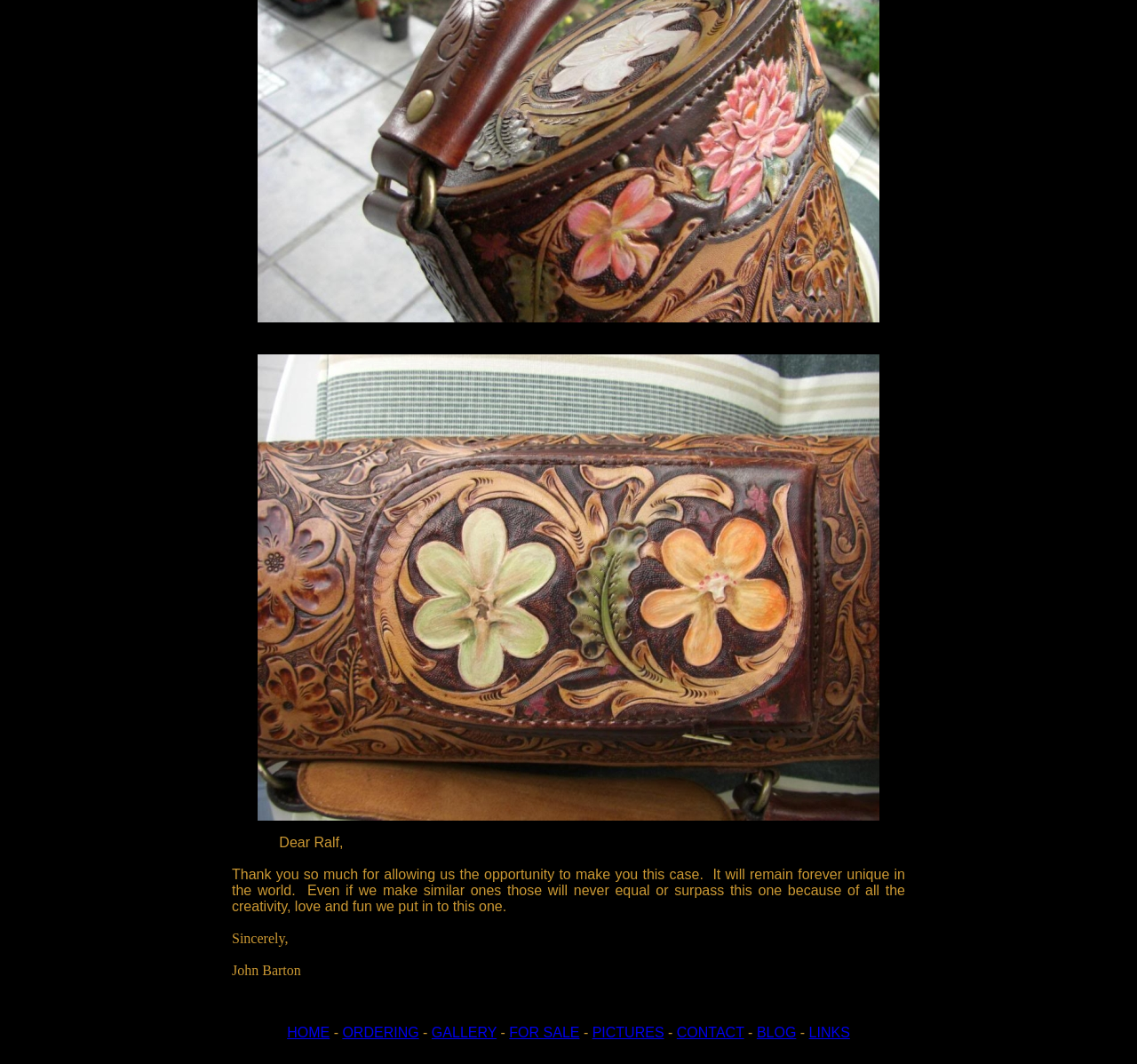How many links are in the navigation menu?
Please respond to the question thoroughly and include all relevant details.

The navigation menu contains links to HOME, ORDERING, GALLERY, FOR SALE, PICTURES, CONTACT, BLOG, and LINKS, which totals 8 links.